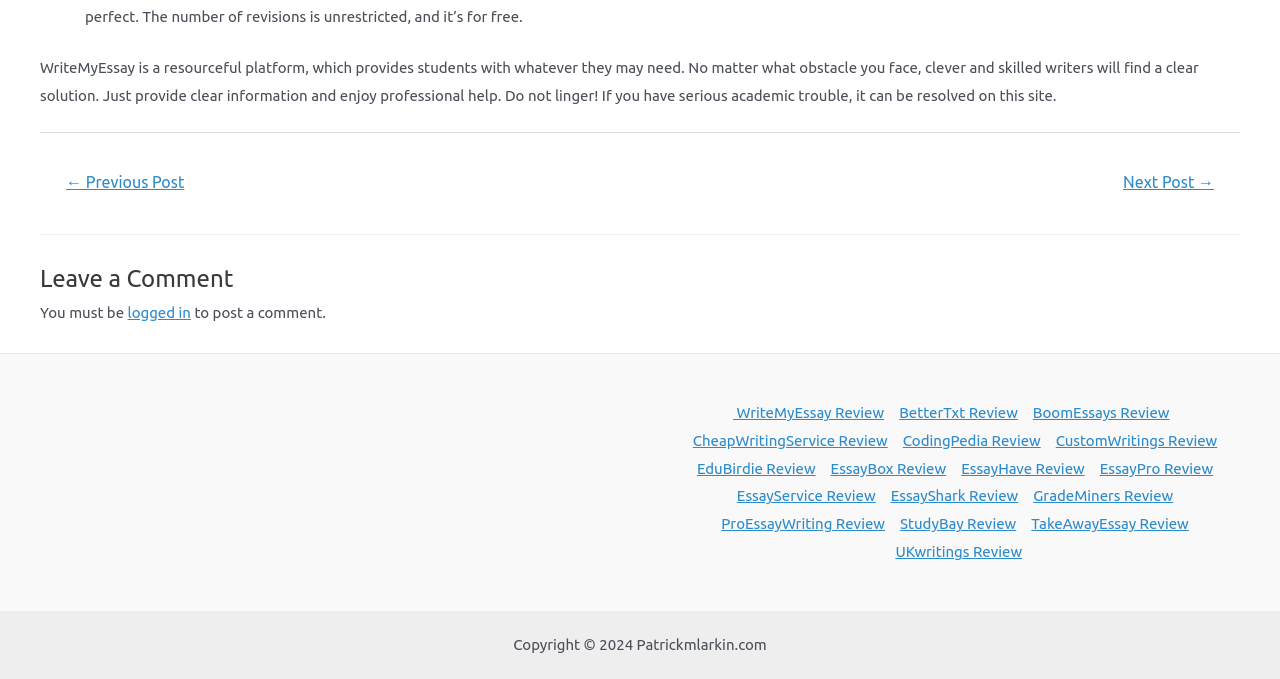What is the purpose of this platform?
Give a single word or phrase as your answer by examining the image.

Provide students with professional help